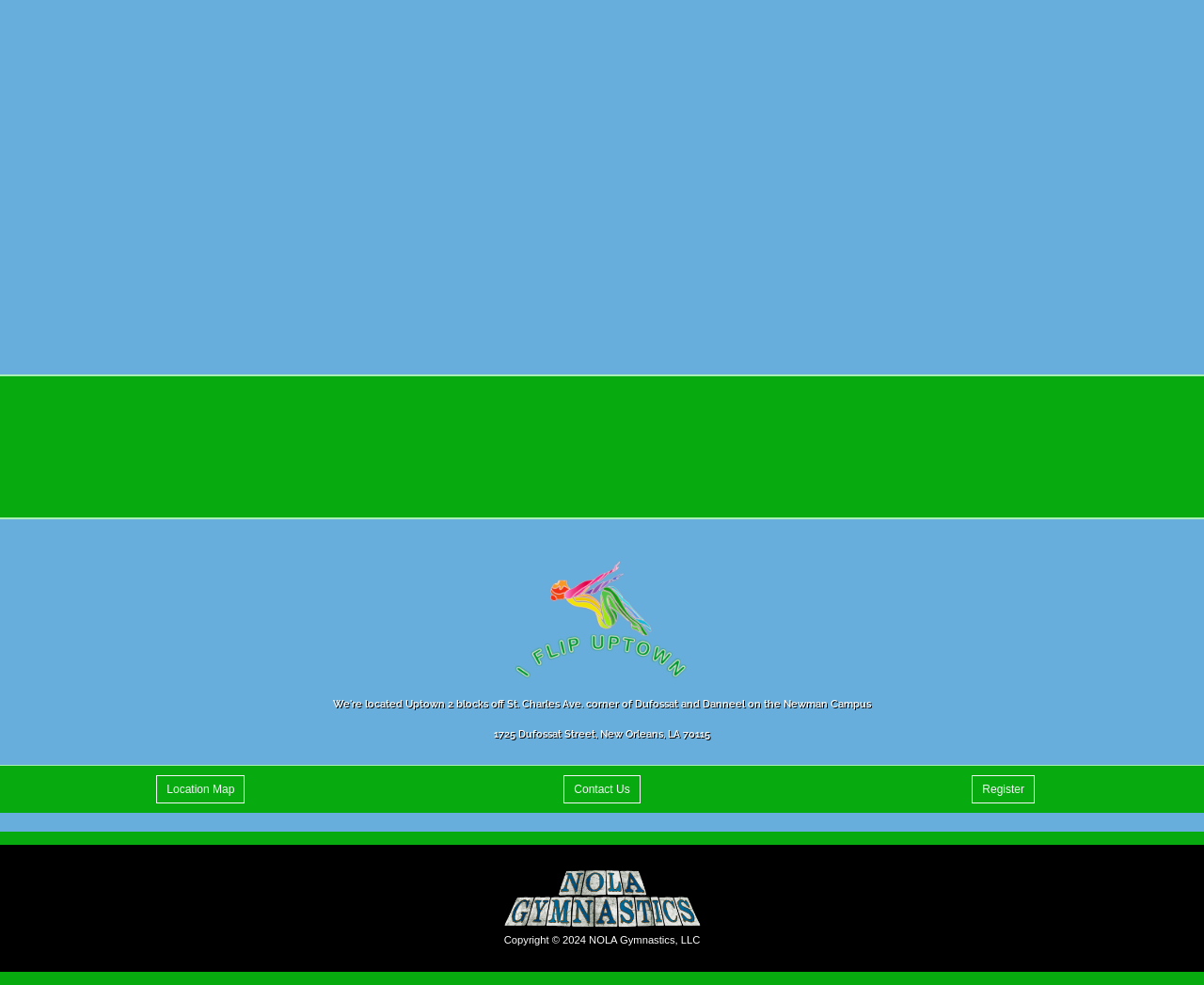Extract the bounding box coordinates of the UI element described by: "McGehee". The coordinates should include four float numbers ranging from 0 to 1, e.g., [left, top, right, bottom].

[0.157, 0.113, 0.203, 0.129]